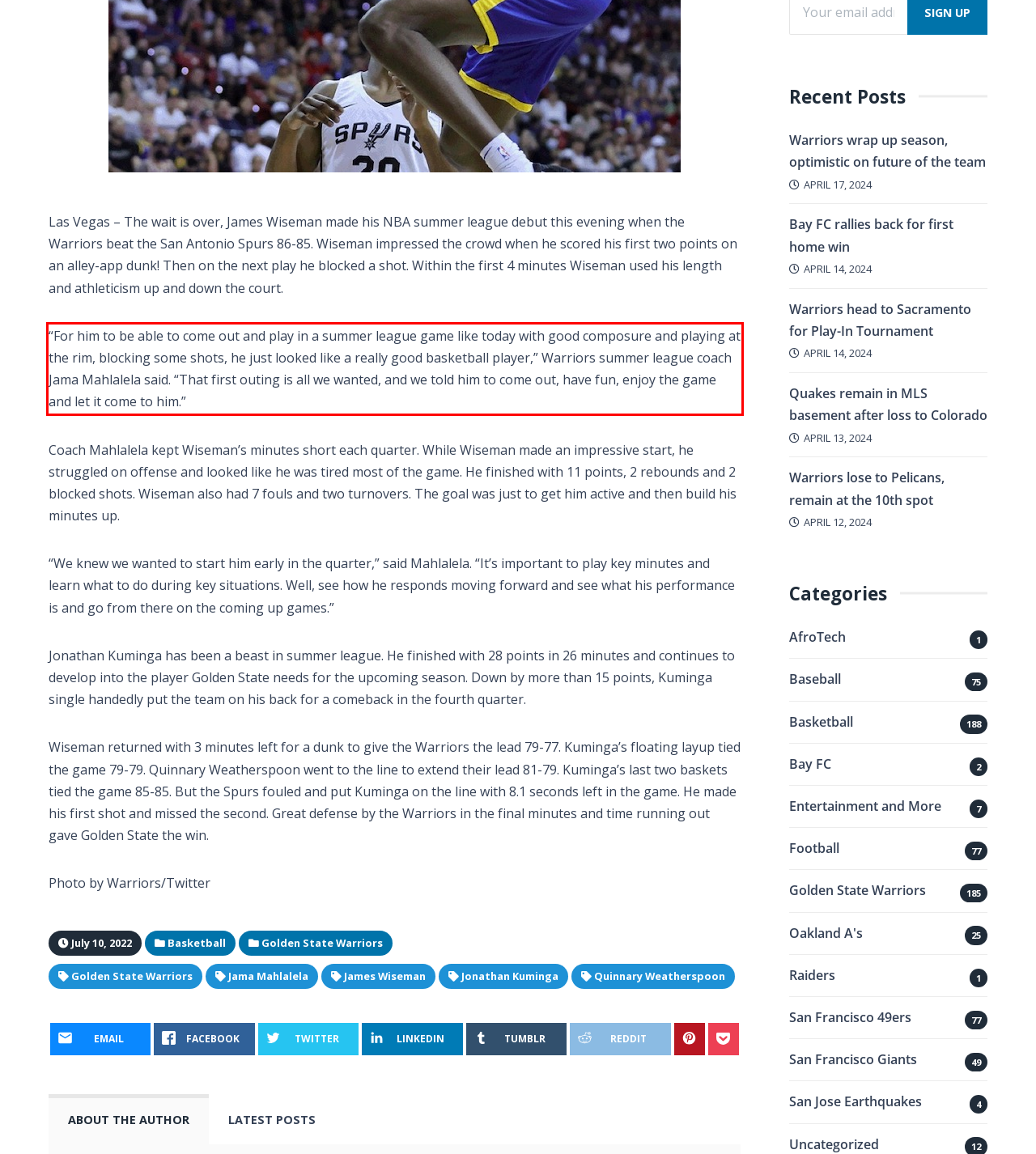Please analyze the screenshot of a webpage and extract the text content within the red bounding box using OCR.

“For him to be able to come out and play in a summer league game like today with good composure and playing at the rim, blocking some shots, he just looked like a really good basketball player,” Warriors summer league coach Jama Mahlalela said. “That first outing is all we wanted, and we told him to come out, have fun, enjoy the game and let it come to him.”